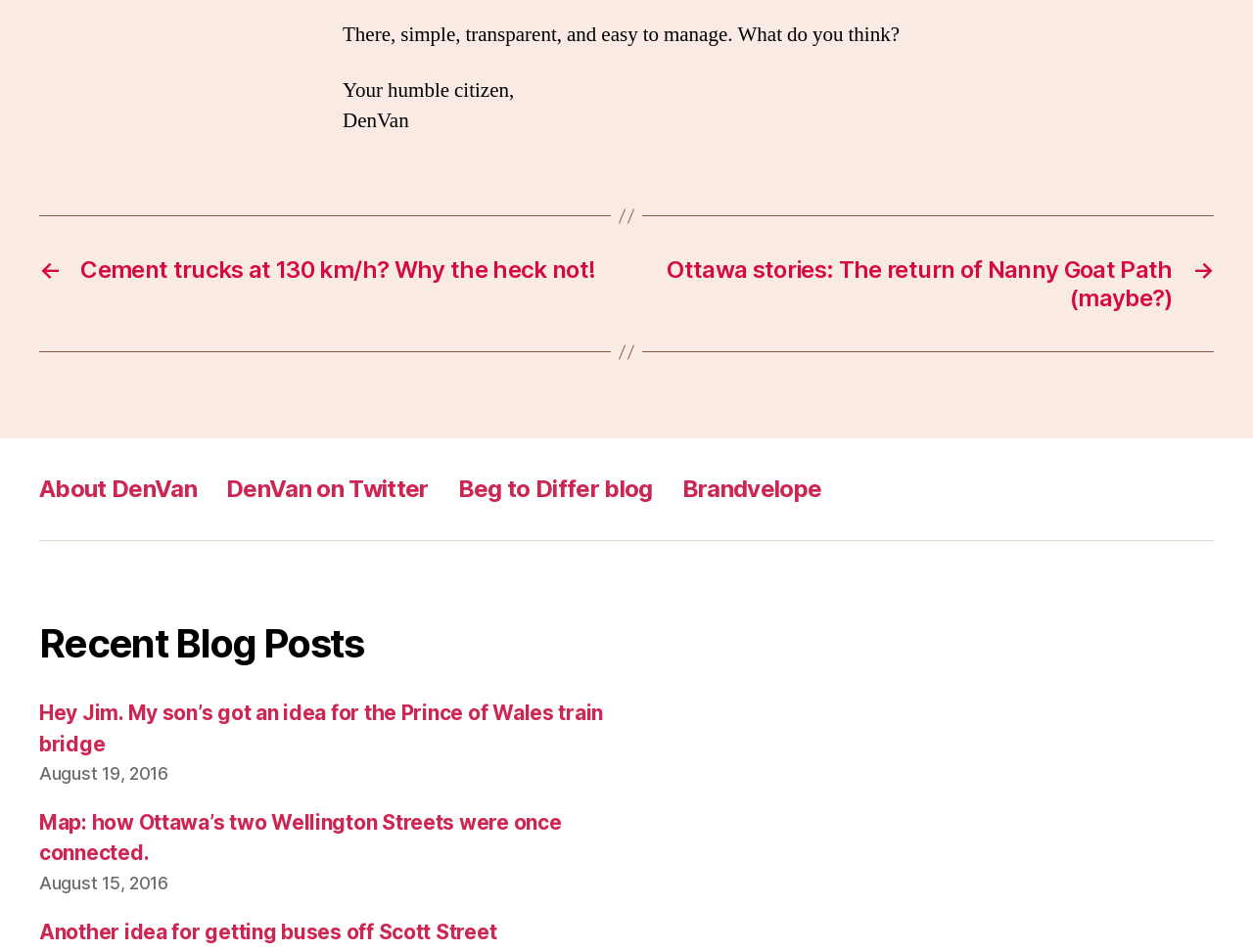Provide the bounding box coordinates for the area that should be clicked to complete the instruction: "View the 'Recent Blog Posts' section".

[0.031, 0.651, 0.523, 0.702]